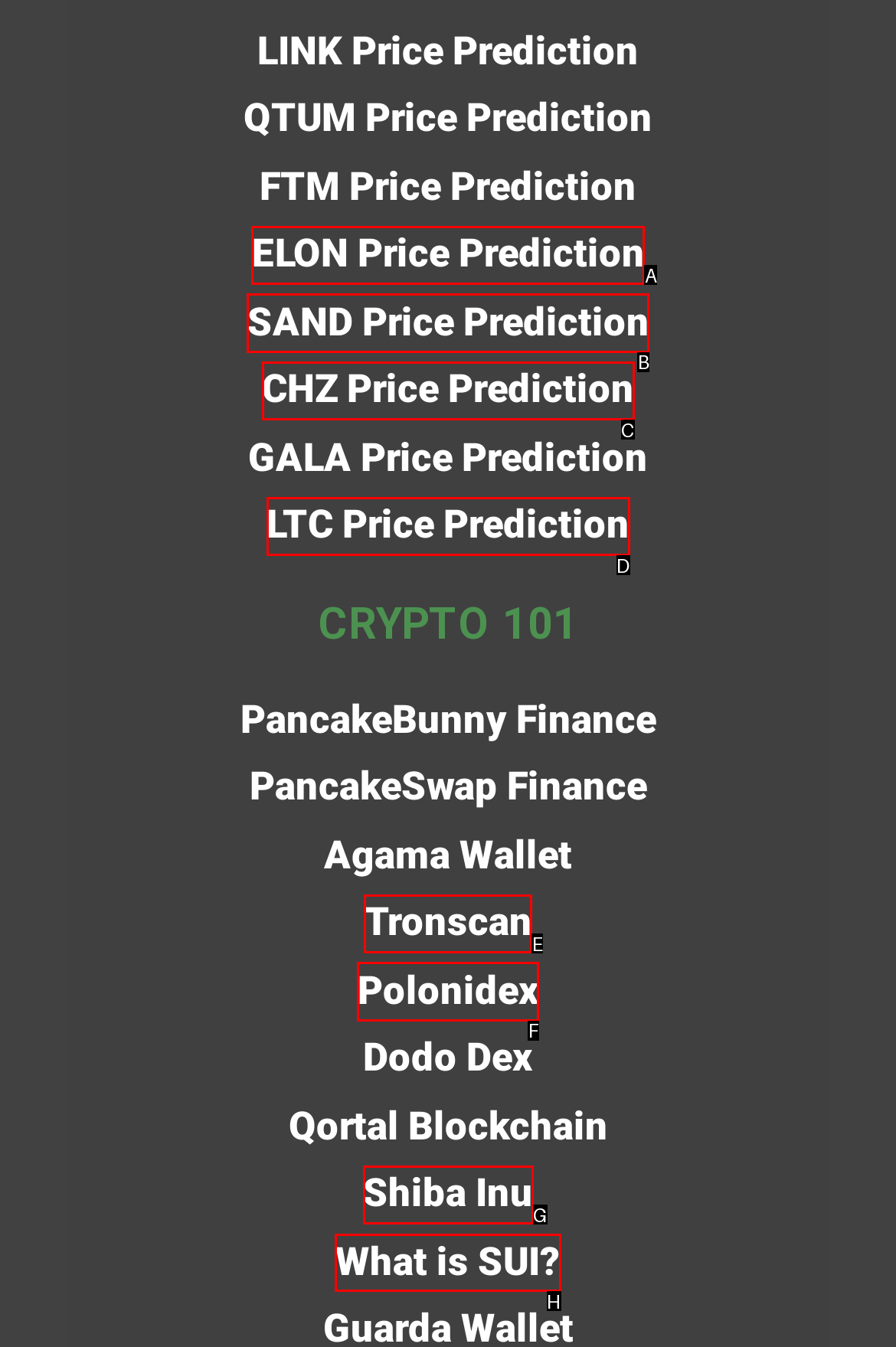Select the appropriate bounding box to fulfill the task: Read about What is SUI? Respond with the corresponding letter from the choices provided.

H